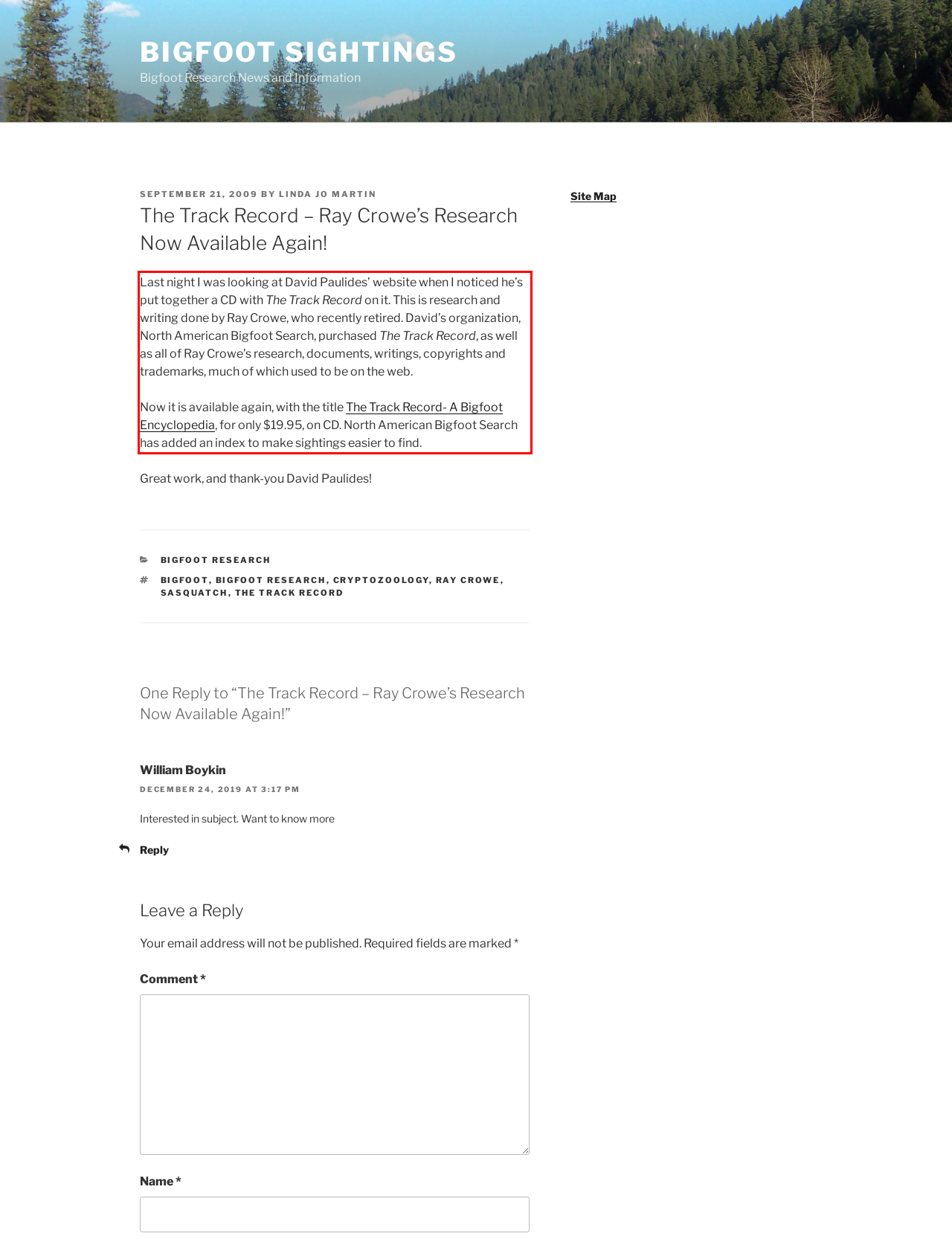Identify the text inside the red bounding box in the provided webpage screenshot and transcribe it.

Last night I was looking at David Paulides’ website when I noticed he’s put together a CD with The Track Record on it. This is research and writing done by Ray Crowe, who recently retired. David’s organization, North American Bigfoot Search, purchased The Track Record, as well as all of Ray Crowe’s research, documents, writings, copyrights and trademarks, much of which used to be on the web. Now it is available again, with the title The Track Record- A Bigfoot Encyclopedia, for only $19.95, on CD. North American Bigfoot Search has added an index to make sightings easier to find.